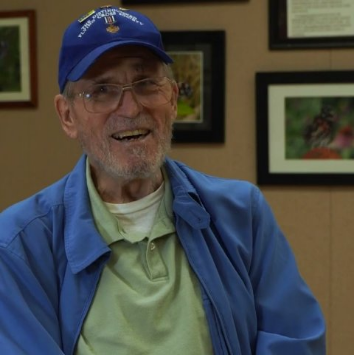Give an in-depth summary of the scene depicted in the image.

The image features an elderly man with a warm smile, sitting casually in front of a wall adorned with framed photographs. He wears a light blue jacket over a green shirt and sports a blue cap, suggesting a relaxed and approachable demeanor. The background showcases a mixture of nature-themed pictures, hinting at a connection to the outdoors or a passion for photography. This image is associated with the title "Bobby Scott, Korean War, Vietnam War - Our Veterans, Their Stories," indicating that he is likely sharing his experiences as a veteran of these conflicts. His expression and attire convey a sense of pride and resilience, reflecting the stories and memories of his military service.